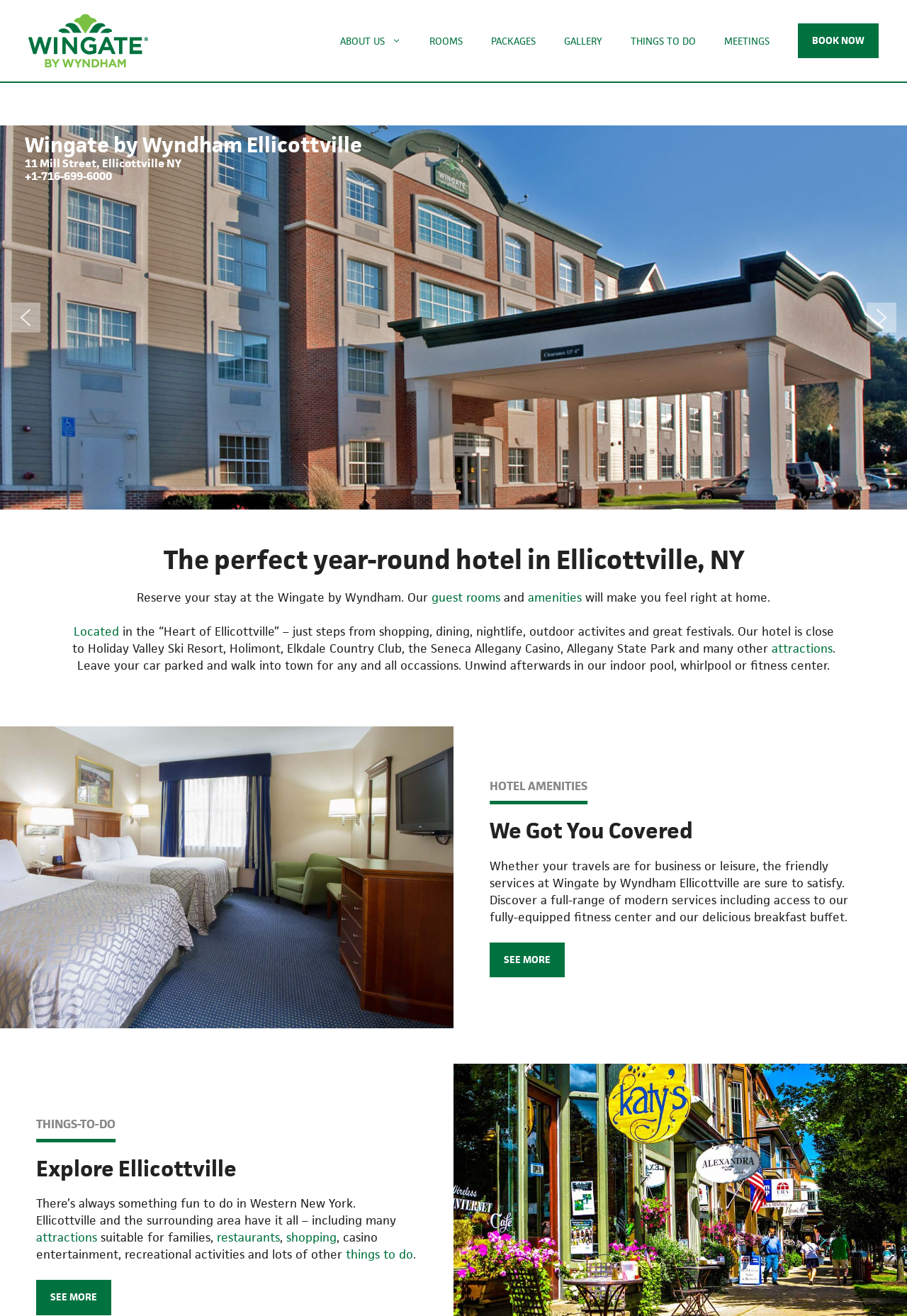What is the address of the hotel?
Please use the visual content to give a single word or phrase answer.

11 Mill Street, Ellicottville NY